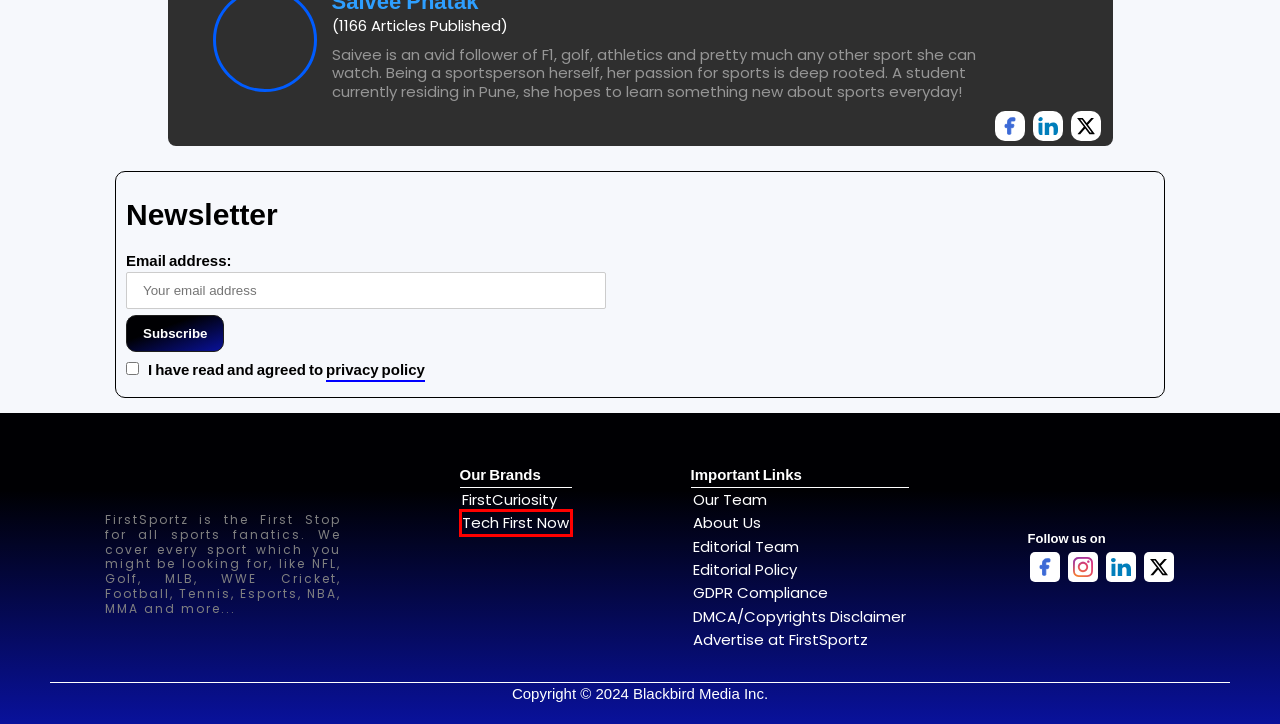Examine the screenshot of a webpage with a red bounding box around a UI element. Your task is to identify the webpage description that best corresponds to the new webpage after clicking the specified element. The given options are:
A. Advertise at FirstSportz – FirstSportz
B. Saivee Phatak, Author at FirstSportz
C. FirstCuriosity - Latest Celebrity and Entertainment News
D. Latest Football News | Latest Sports News Headlines | First Sportz
E. Latest UFC News, Rumors, Interviews and Fight Results
F. Tokyo Olympics 2020: List of Sporting Events and Schedule – FirstSportz
G. TechFirstNow: One-stop solution for latest tech news and gaming
H. Career – FirstSportz

G